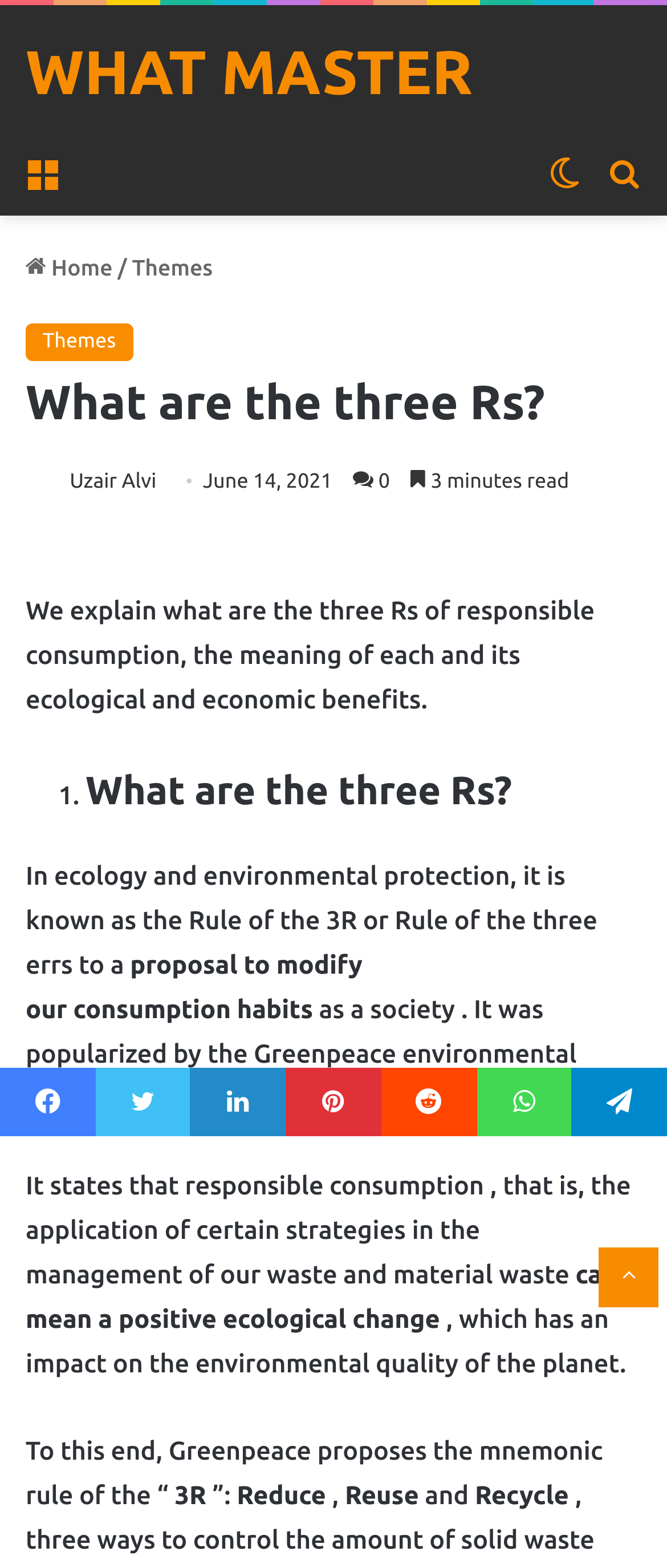Identify the bounding box of the UI element described as follows: "Back to top button". Provide the coordinates as four float numbers in the range of 0 to 1 [left, top, right, bottom].

[0.897, 0.796, 0.987, 0.834]